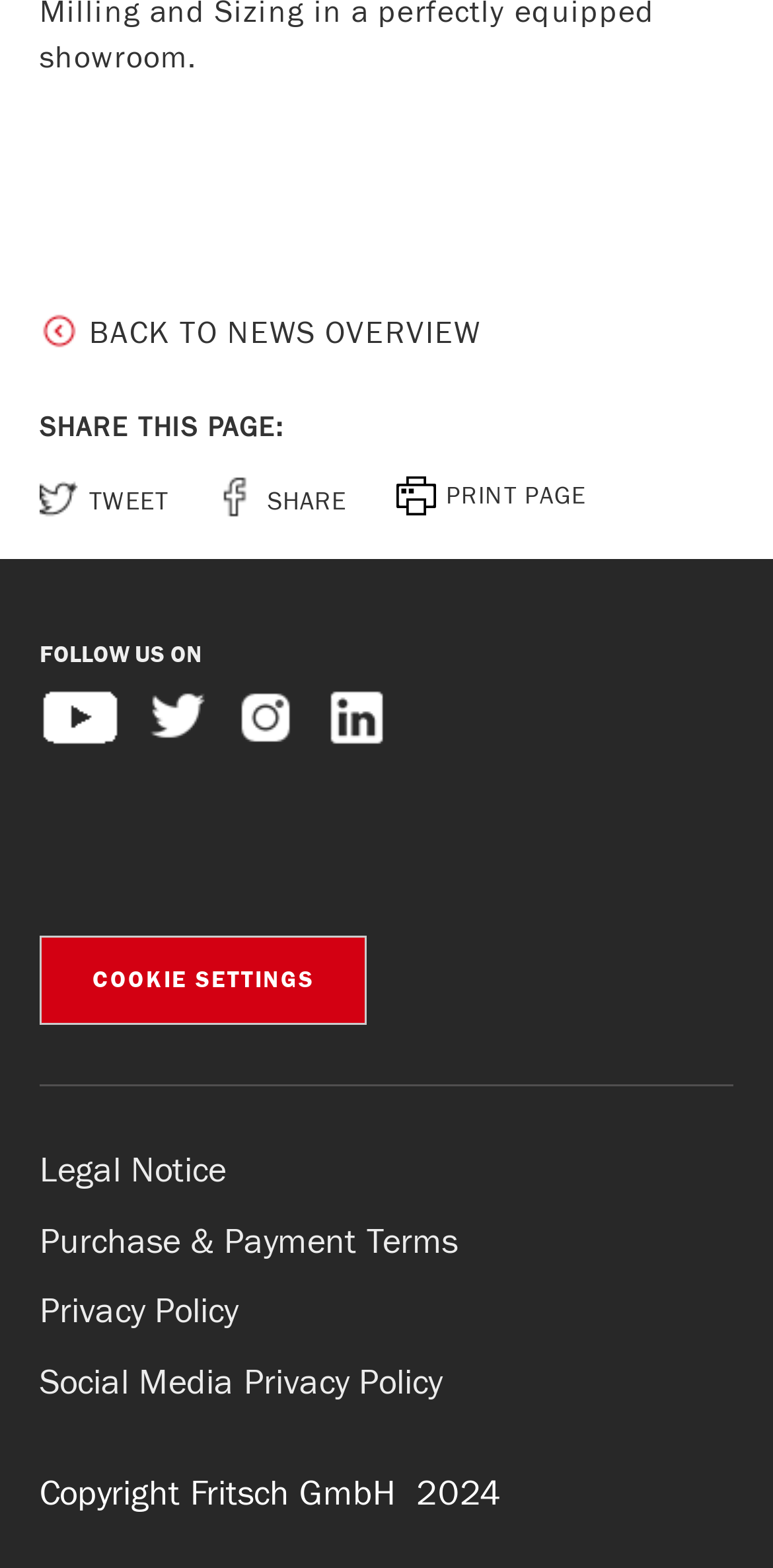What is the name of the cookie that belongs to the past and is no longer used by Google Analytics?
Please ensure your answer is as detailed and informative as possible.

The name of the cookie that belongs to the past and is no longer used by Google Analytics is not explicitly stated, but the description of the cookie in the table row with the header 'Purpose' mentions 'urchin.js tracking code', implying that the cookie is related to urchin.js.